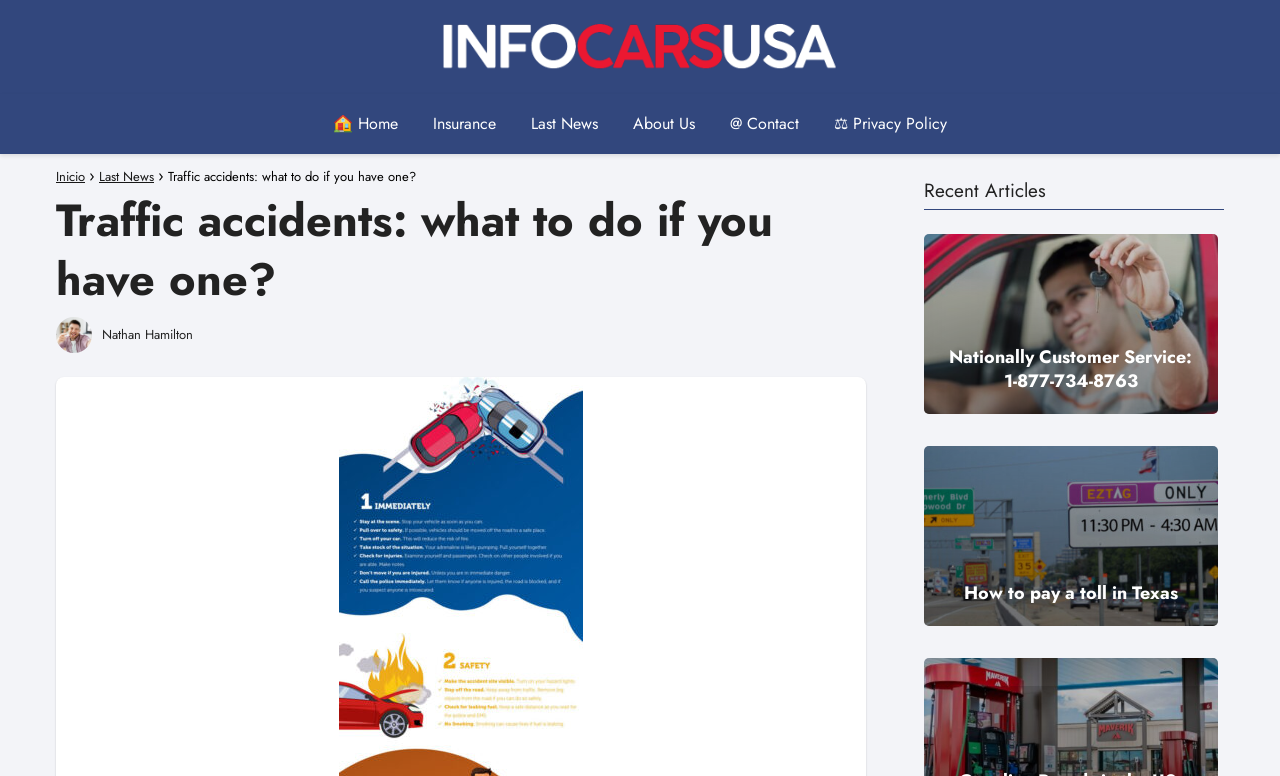Can you find the bounding box coordinates for the element that needs to be clicked to execute this instruction: "check last news"? The coordinates should be given as four float numbers between 0 and 1, i.e., [left, top, right, bottom].

[0.415, 0.145, 0.467, 0.174]